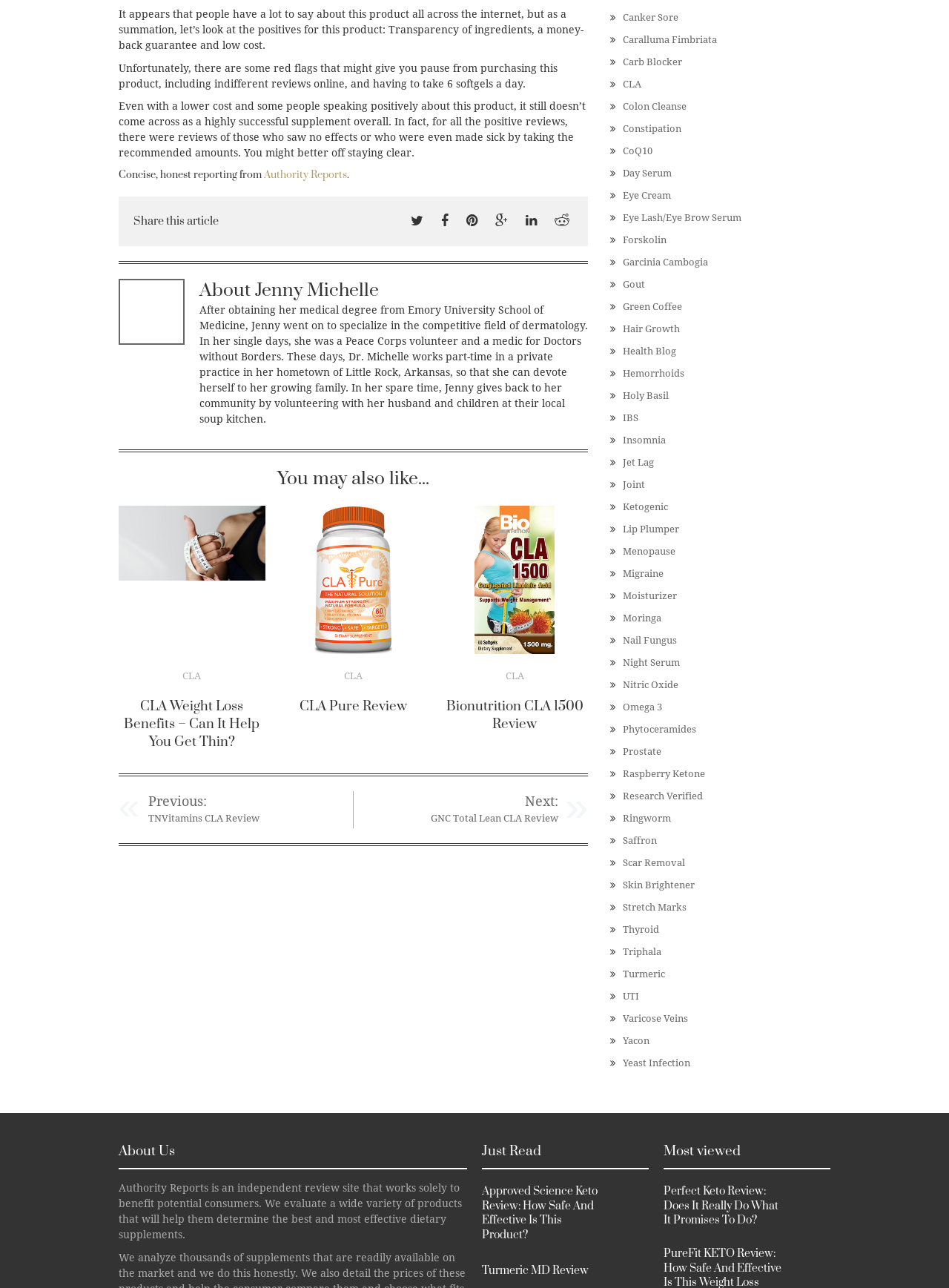Please analyze the image and give a detailed answer to the question:
What is the name of the website?

The website's name is mentioned in the heading at the top of the page, which says 'Concise, honest reporting from Authority Reports'.